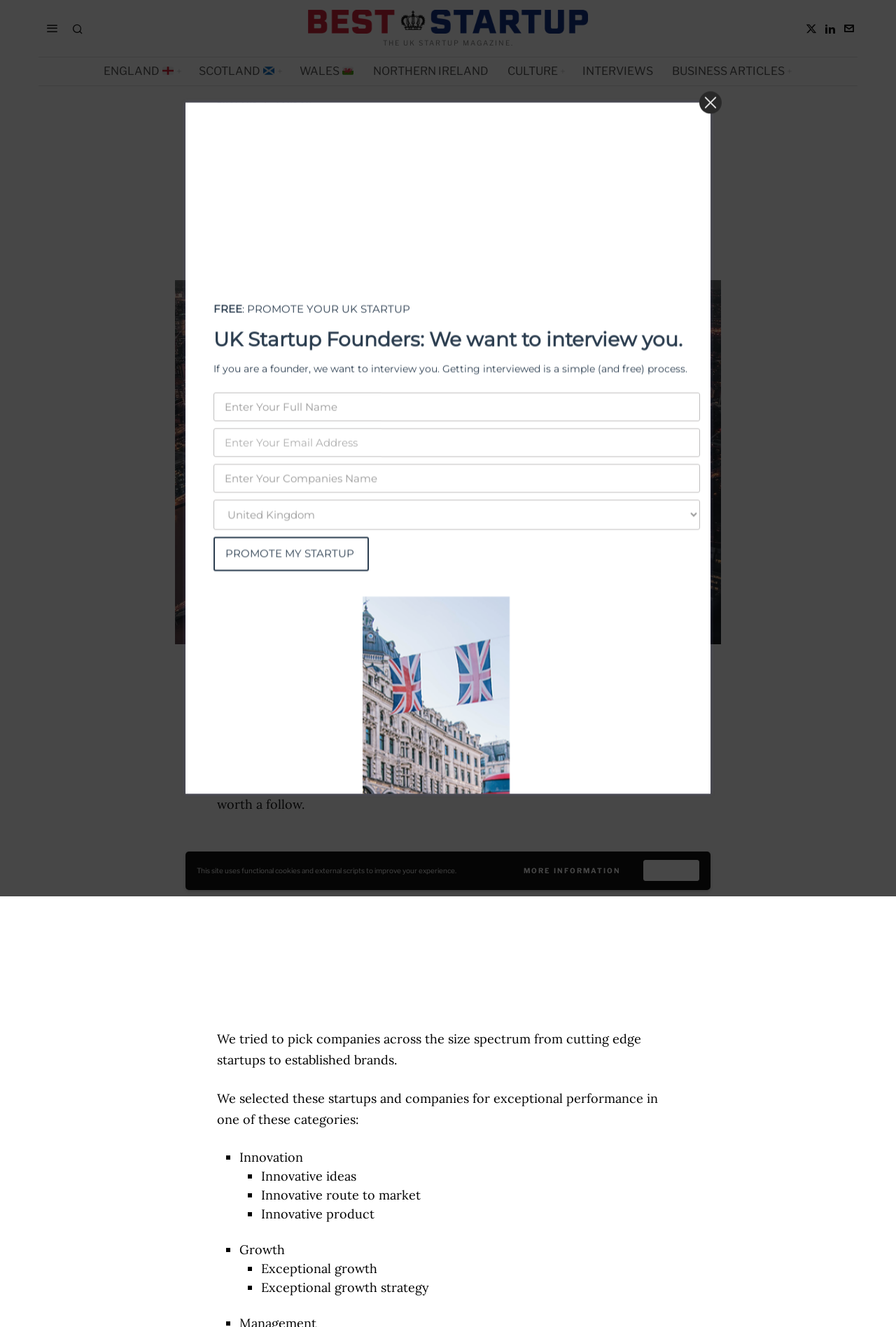What are the categories for selecting startups and companies?
Use the image to give a comprehensive and detailed response to the question.

The article mentions 'We selected these startups and companies for exceptional performance in one of these categories:' and then lists 'Innovation' and 'Growth' as the categories, along with their subcategories.